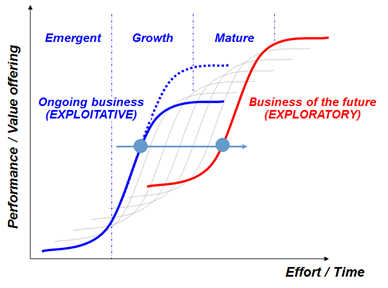Create a vivid and detailed description of the image.

The image illustrates a conceptual diagram contrasting two key business strategies: exploitative and exploratory. On the horizontal axis, "Effort / Time" represents the investment of resources over time, while the vertical axis, labeled "Performance / Value offering," tracks the resulting value generated by these efforts.

The graph is divided into two main trajectories: the blue curve acknowledges the "Ongoing business (EXPLOITATIVE)" strategy, which focuses on incremental improvements and the optimization of current operations. Conversely, the red curve signifies the "Business of the future (EXPLORATORY)," which emphasizes radical innovations and transformative changes necessary for sustaining competitiveness.

Additionally, the graph is segmented into three phases—Emergent, Growth, and Mature—indicating the lifecycle stages that organizations encounter as they navigate their strategies. This visual representation supports the theoretical framework being discussed, highlighting the necessity of balancing immediate business needs with long-term innovative ambitions to create what are known as ambidextrous organizations, adept at thriving in both realms simultaneously.